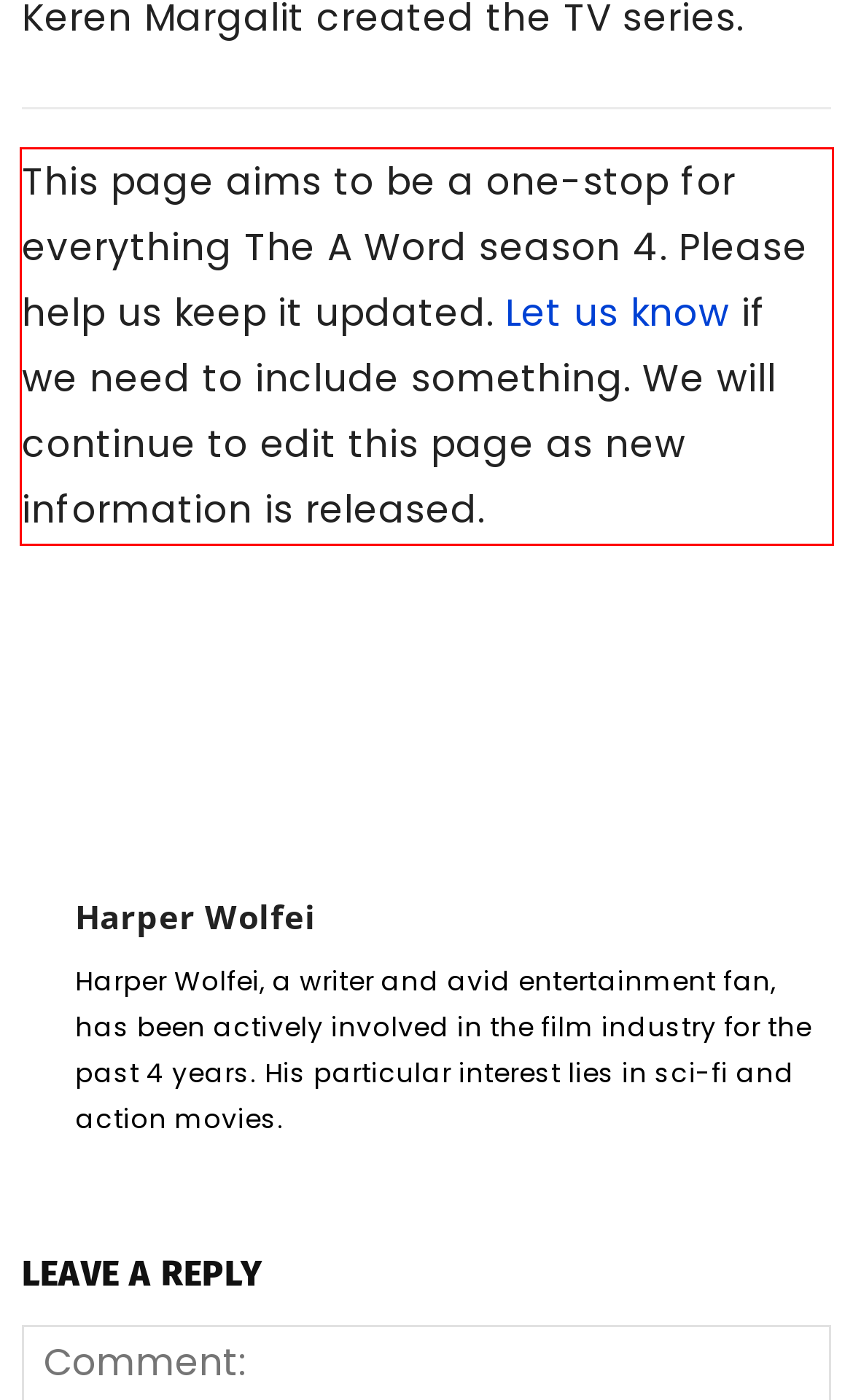Please take the screenshot of the webpage, find the red bounding box, and generate the text content that is within this red bounding box.

This page aims to be a one-stop for everything The A Word season 4. Please help us keep it updated. Let us know if we need to include something. We will continue to edit this page as new information is released.